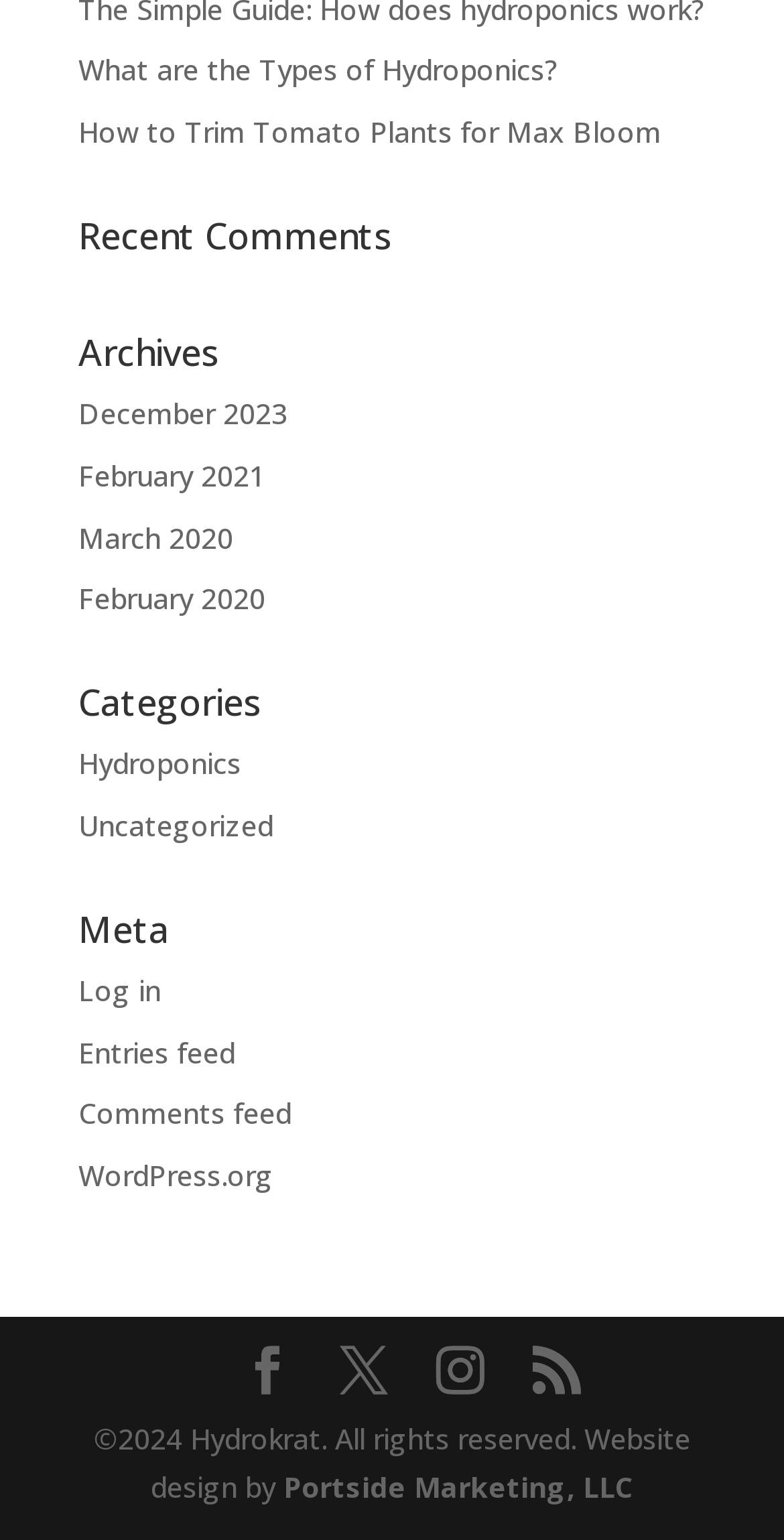How many links are under the 'Archives' heading?
Please give a detailed answer to the question using the information shown in the image.

Under the 'Archives' heading, there are four links: 'December 2023', 'February 2021', 'March 2020', and 'February 2020'.